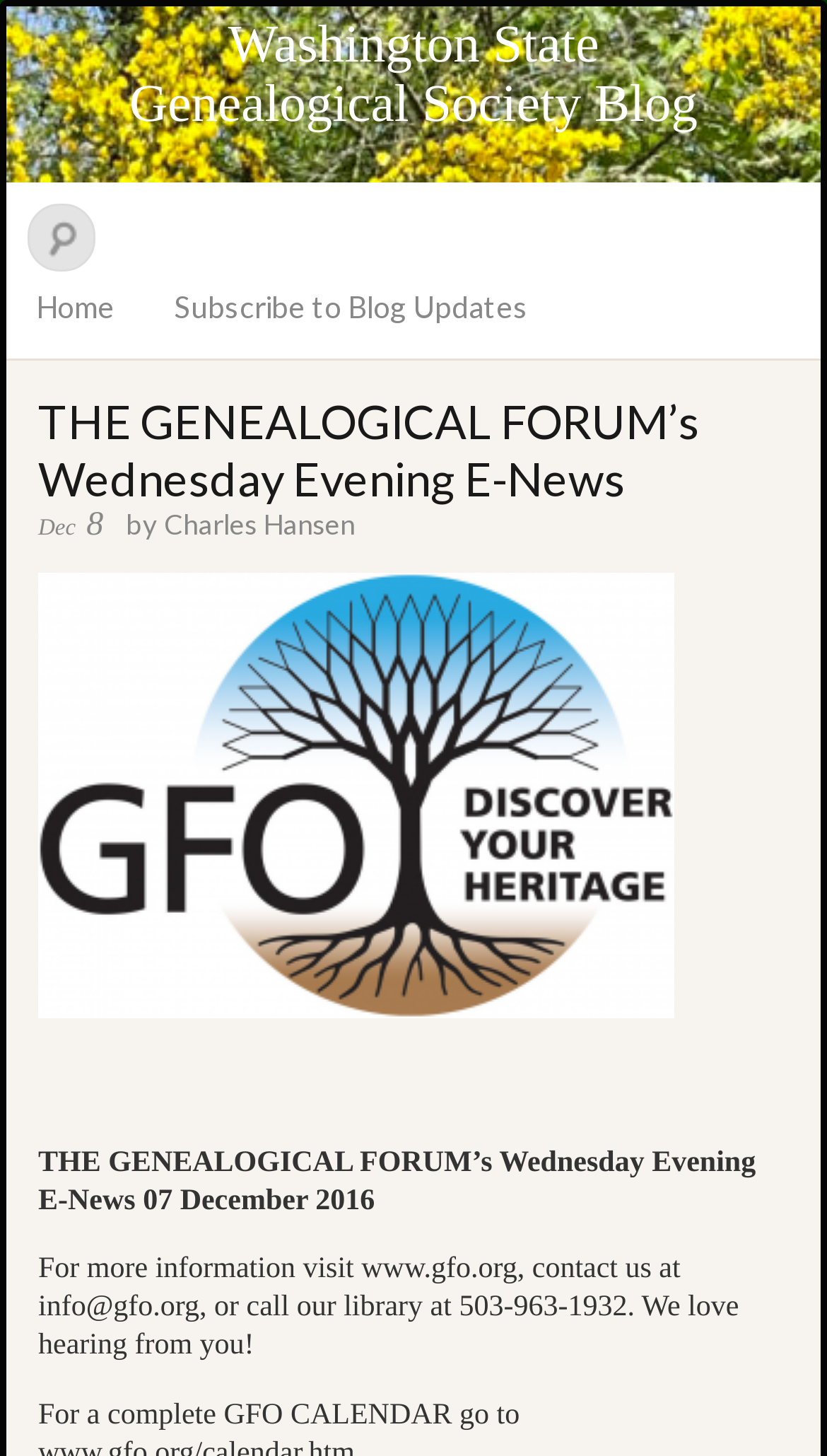Give a concise answer of one word or phrase to the question: 
What is the website of the genealogical forum?

www.gfo.org